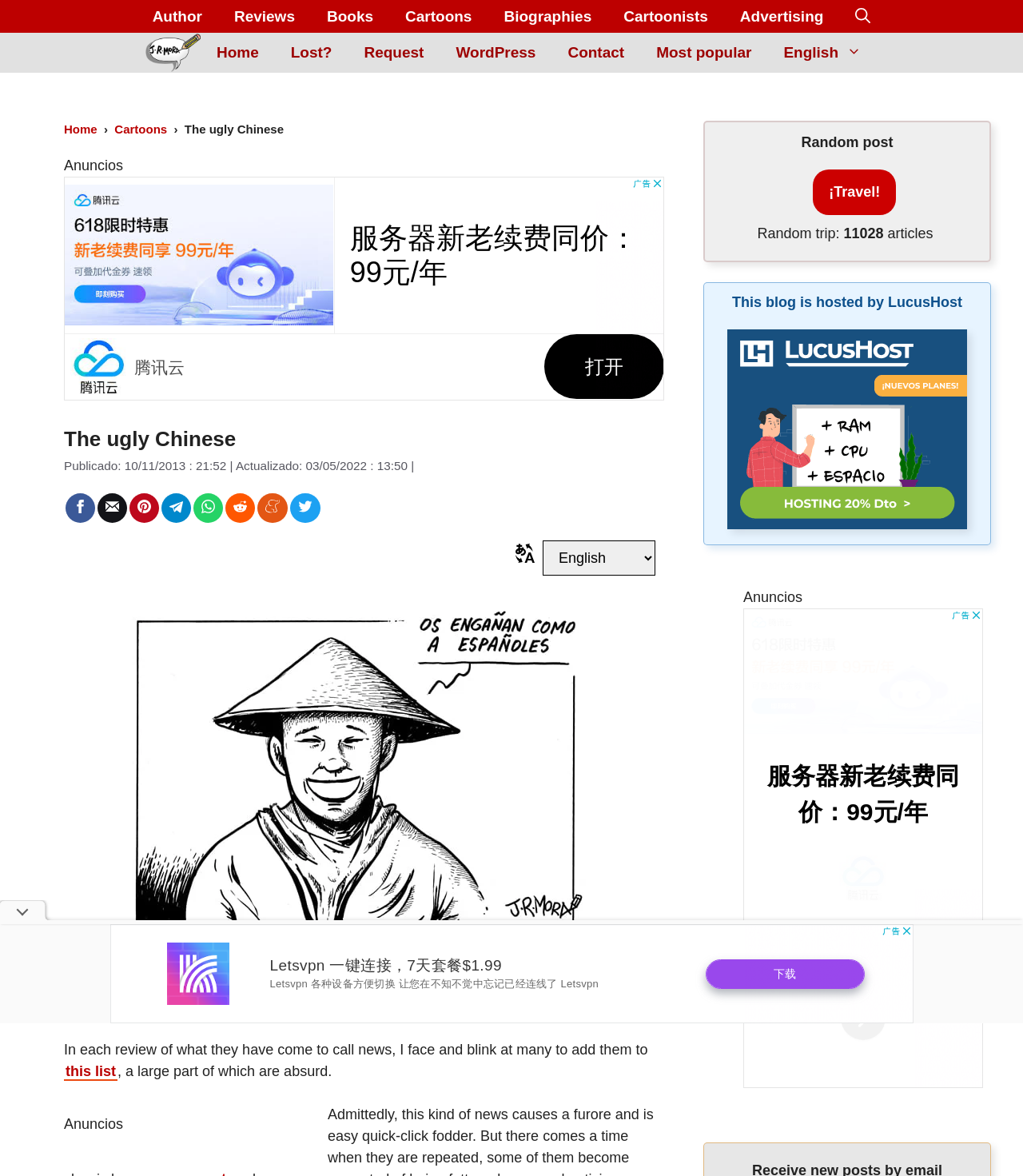What is the language of the blog?
Kindly give a detailed and elaborate answer to the question.

I found the answer by looking at the link 'English' in the navigation section which suggests that the language of the blog is English.